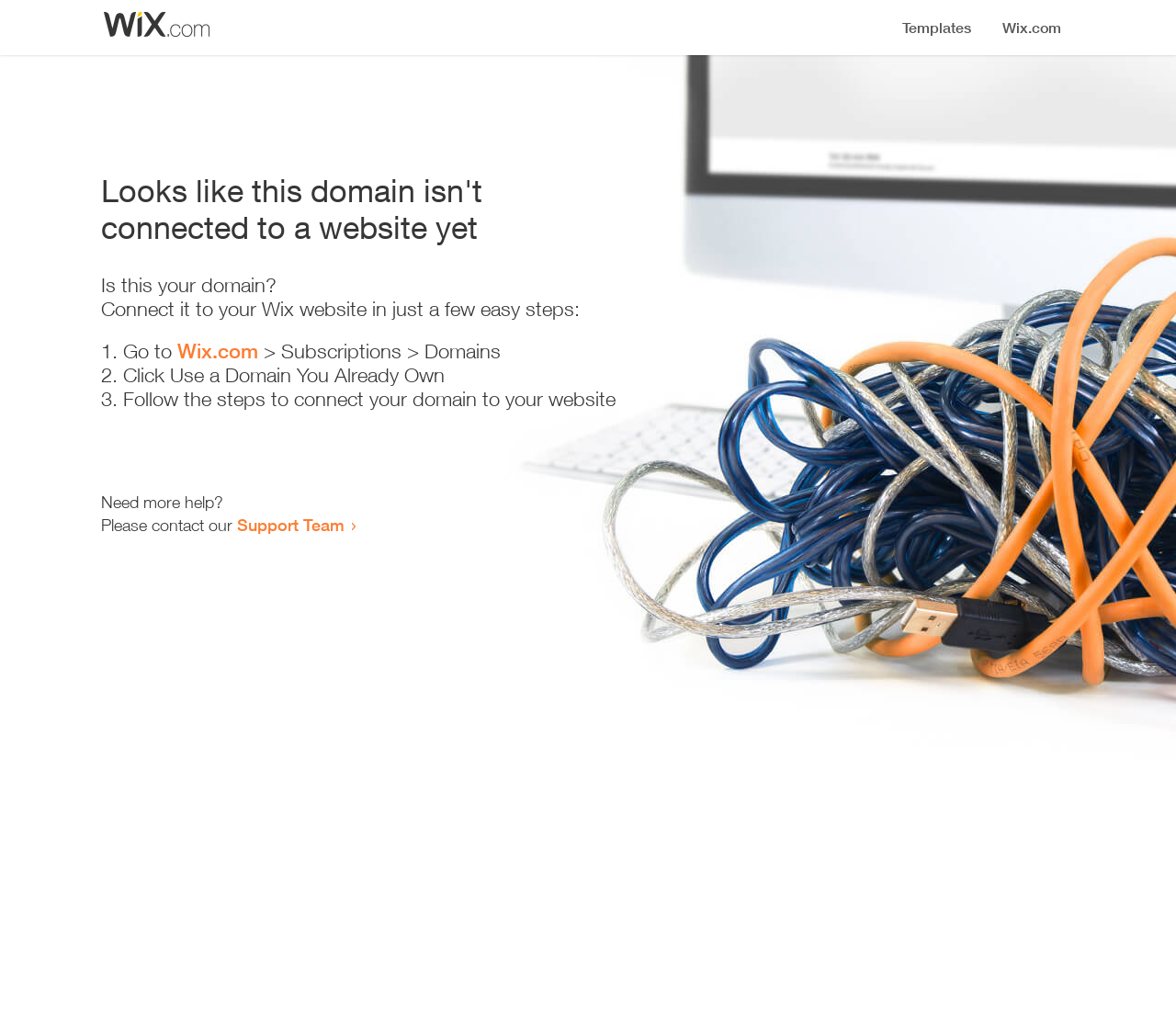What is the current status of the domain?
From the details in the image, provide a complete and detailed answer to the question.

The webpage indicates that the domain is not connected to a website yet, as stated in the heading 'Looks like this domain isn't connected to a website yet'.